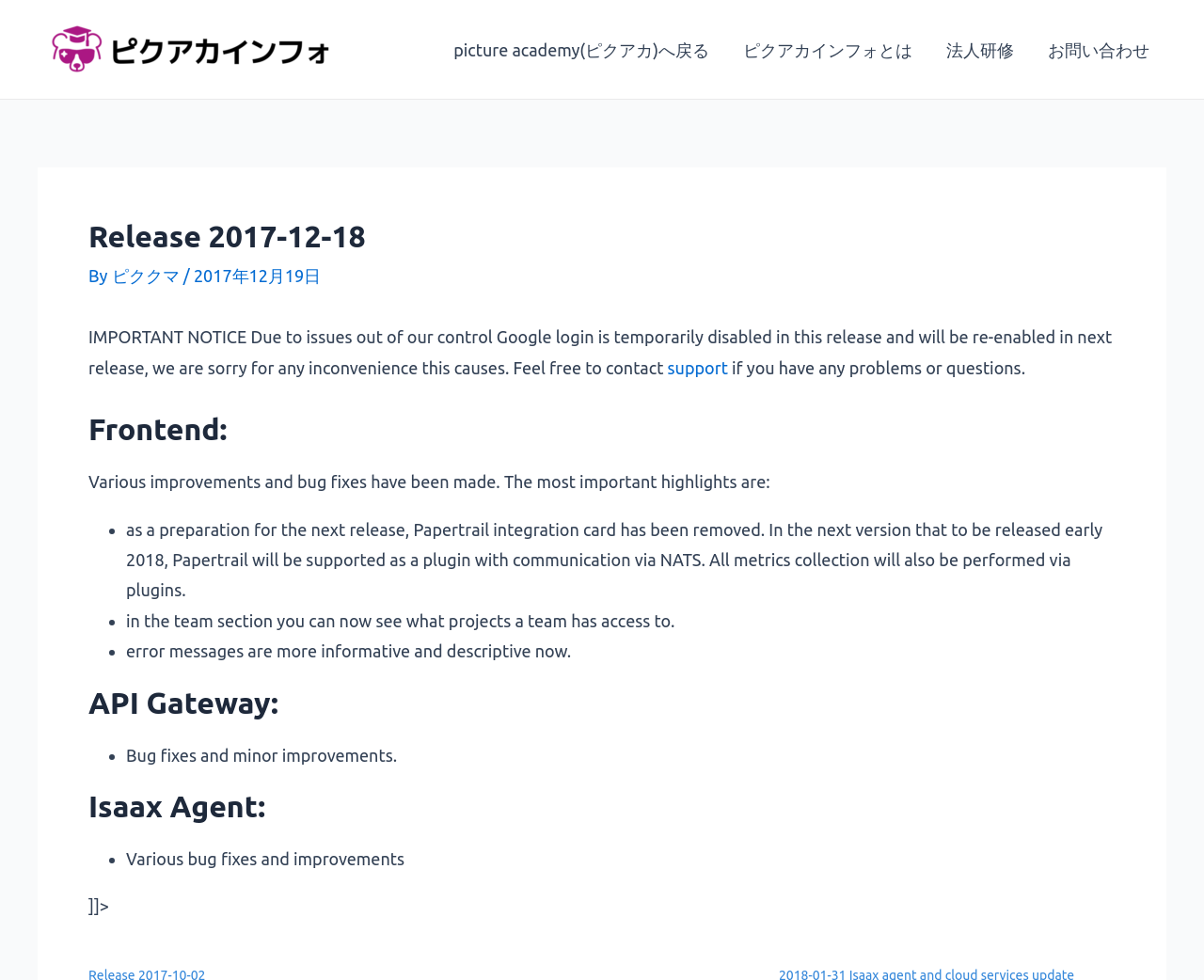Identify the bounding box for the UI element specified in this description: "picture academy(ピクアカ)へ戻る". The coordinates must be four float numbers between 0 and 1, formatted as [left, top, right, bottom].

[0.363, 0.012, 0.603, 0.089]